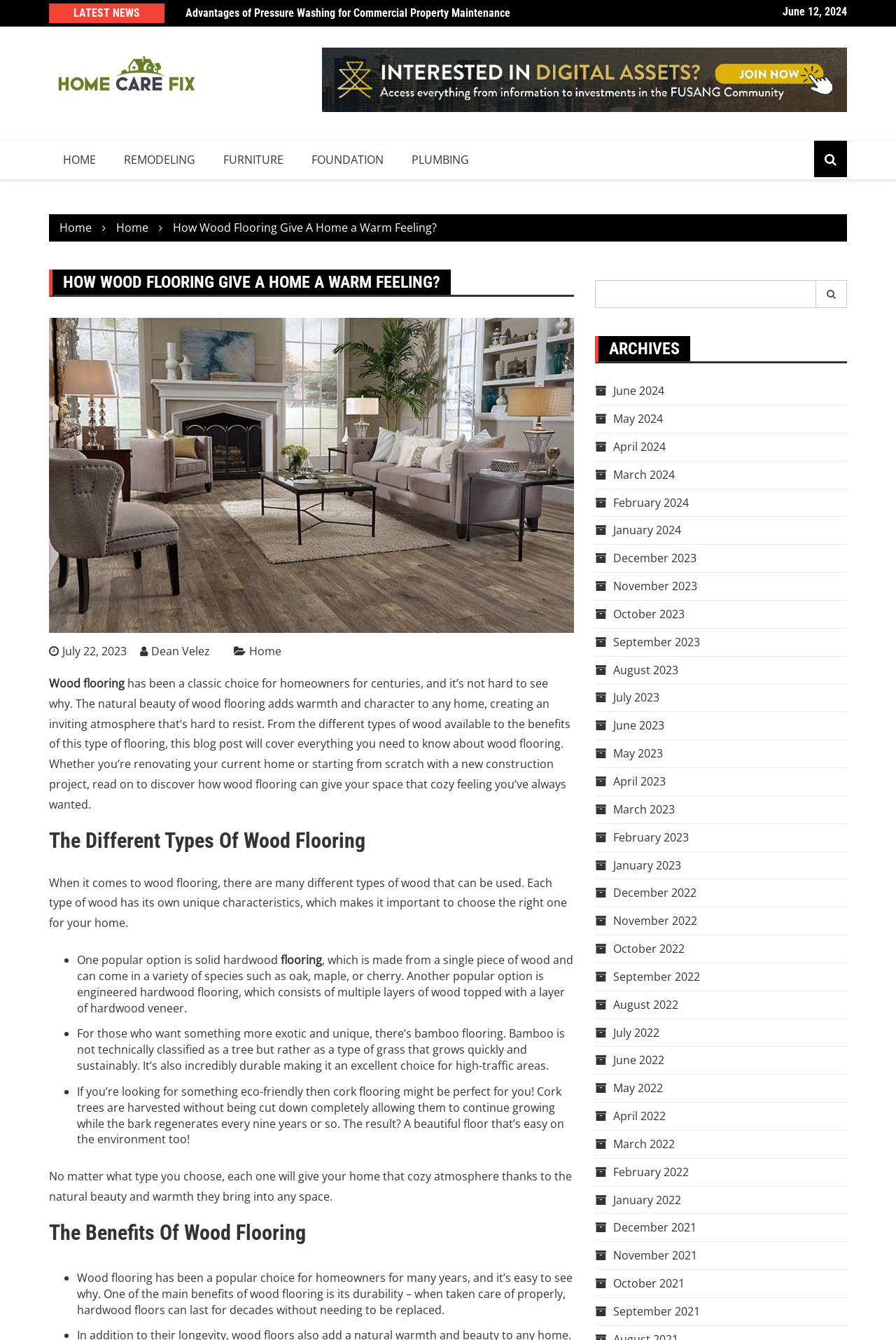Please find the bounding box coordinates for the clickable element needed to perform this instruction: "click on the 'Wood flooring' link".

[0.055, 0.504, 0.142, 0.516]